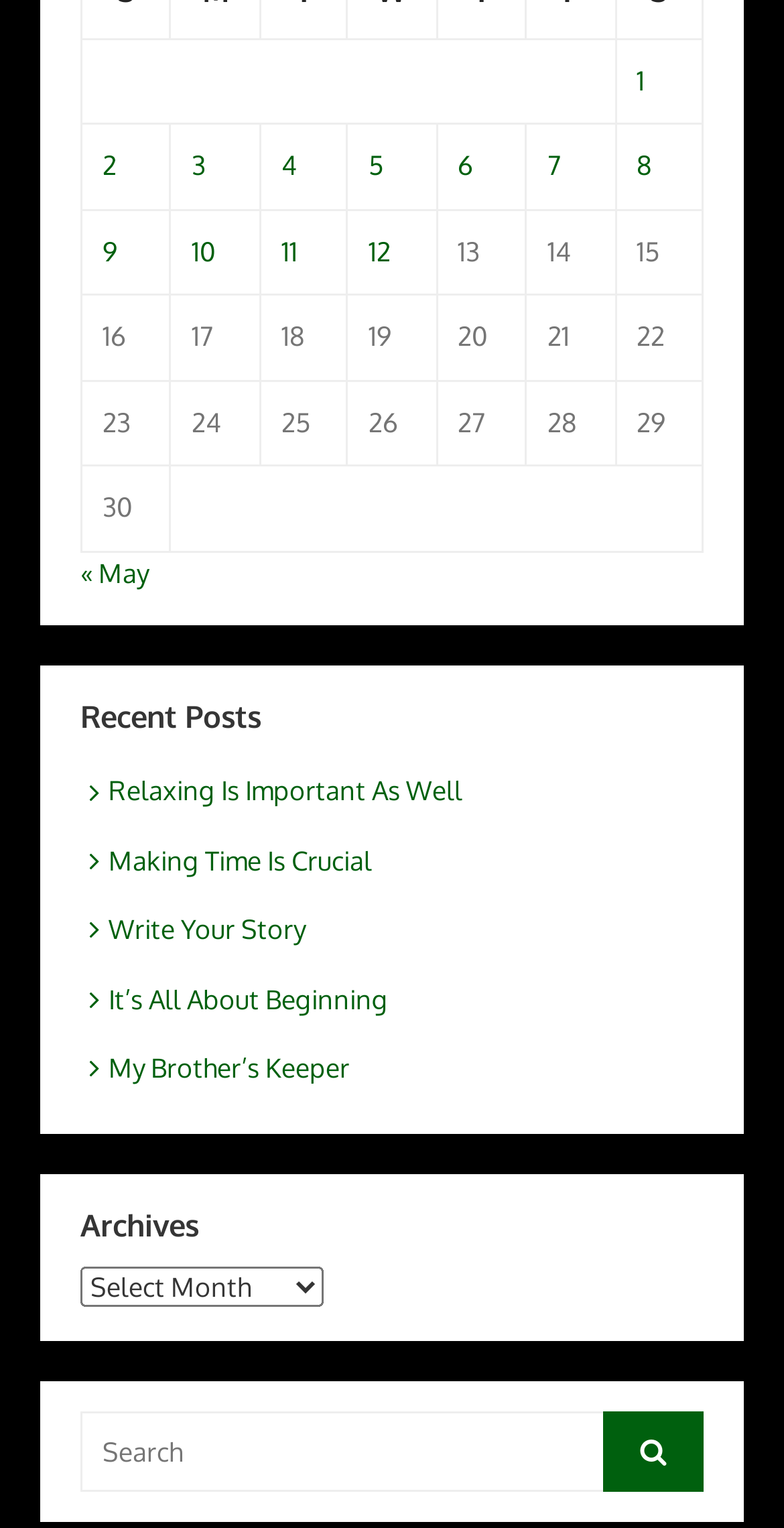Please answer the following question using a single word or phrase: What is the date range of the posts listed on this page?

June 1-12, 2024